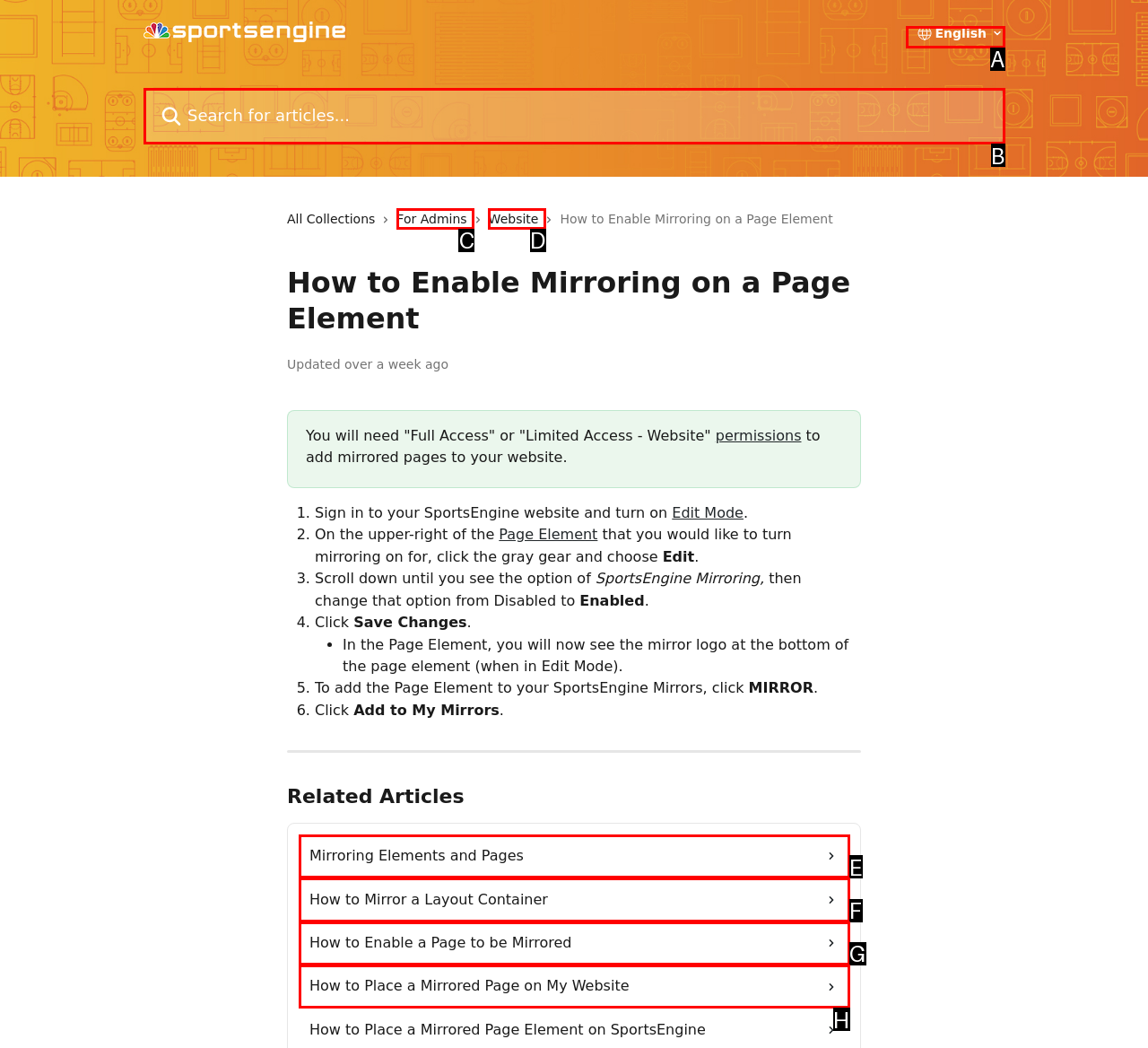Match the description to the correct option: Website
Provide the letter of the matching option directly.

D